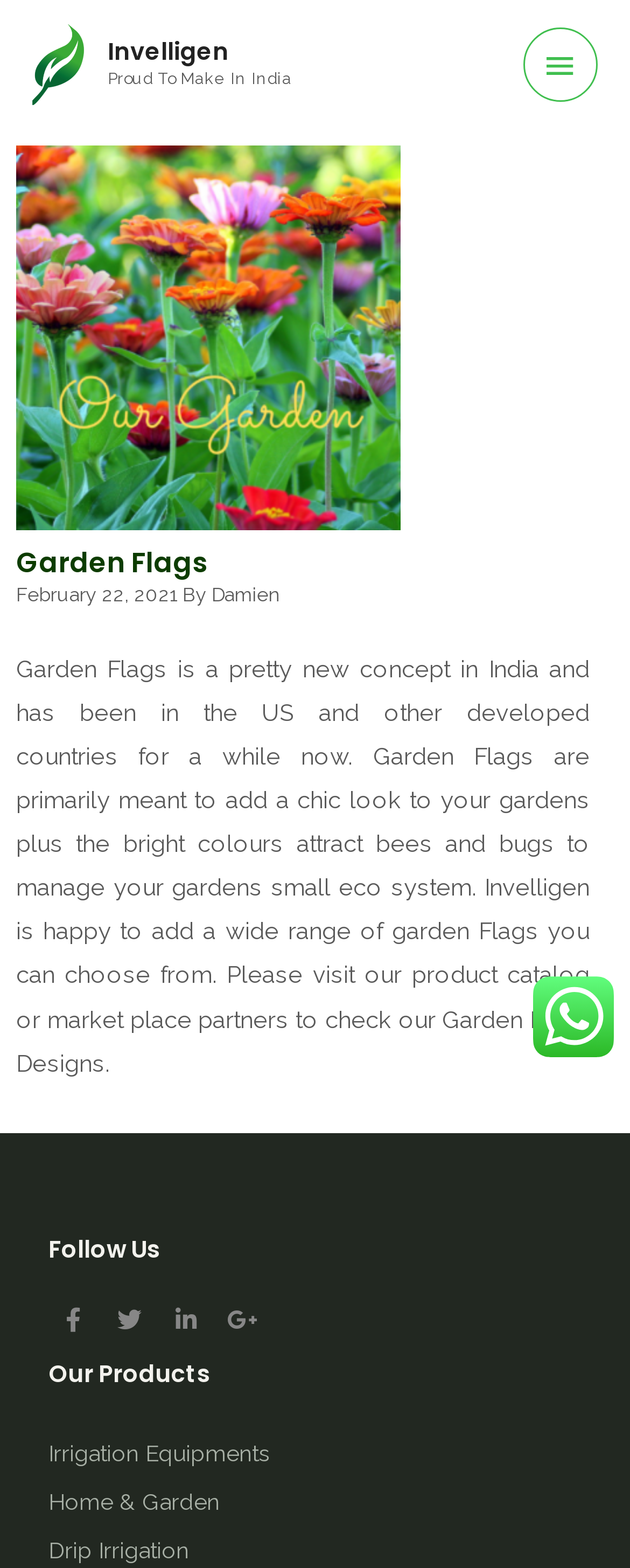Pinpoint the bounding box coordinates of the clickable area necessary to execute the following instruction: "Click the 'Invelligen' logo". The coordinates should be given as four float numbers between 0 and 1, namely [left, top, right, bottom].

[0.051, 0.031, 0.133, 0.048]